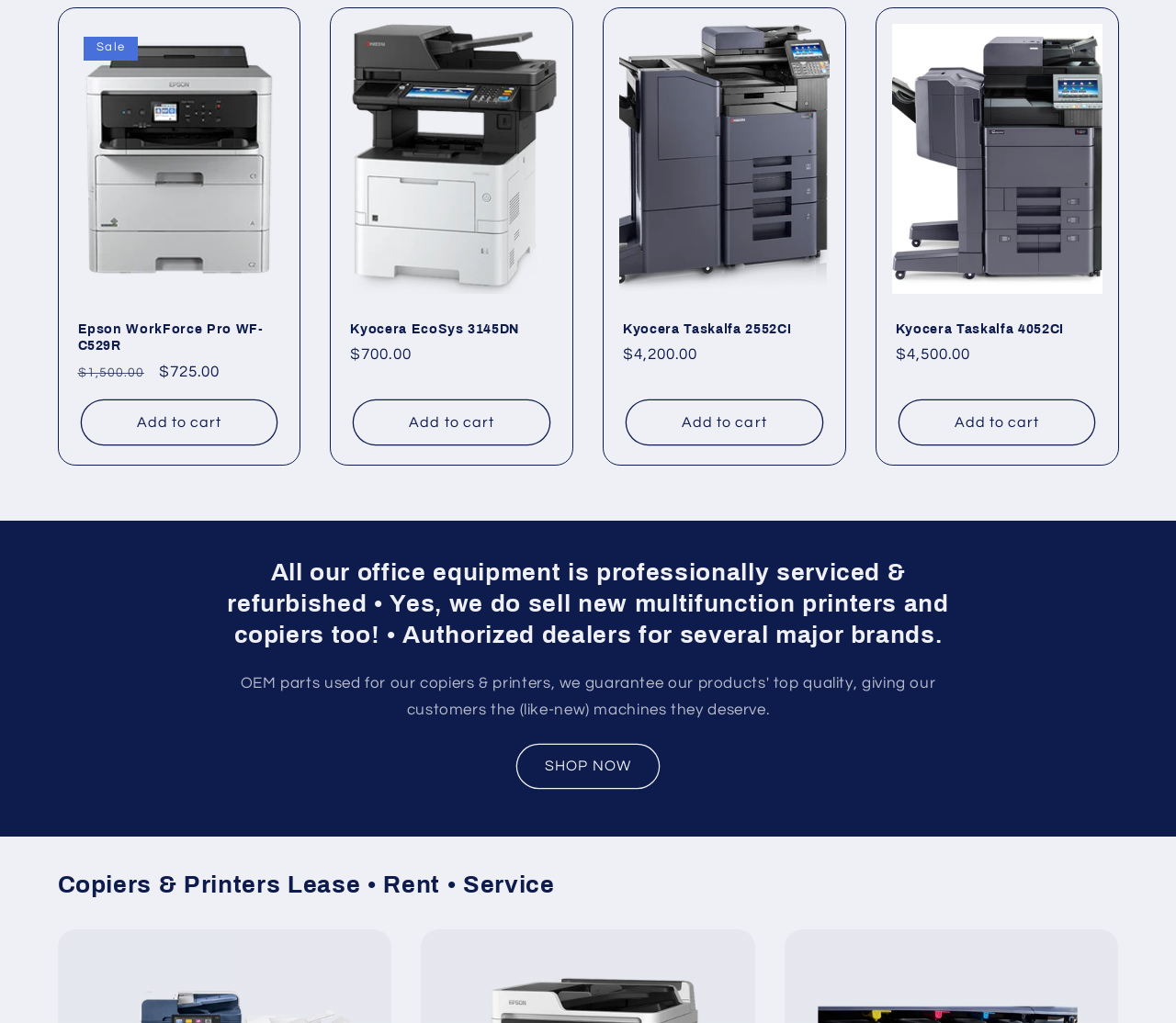Please find the bounding box for the UI element described by: "Add to cart Sold out".

[0.068, 0.391, 0.236, 0.435]